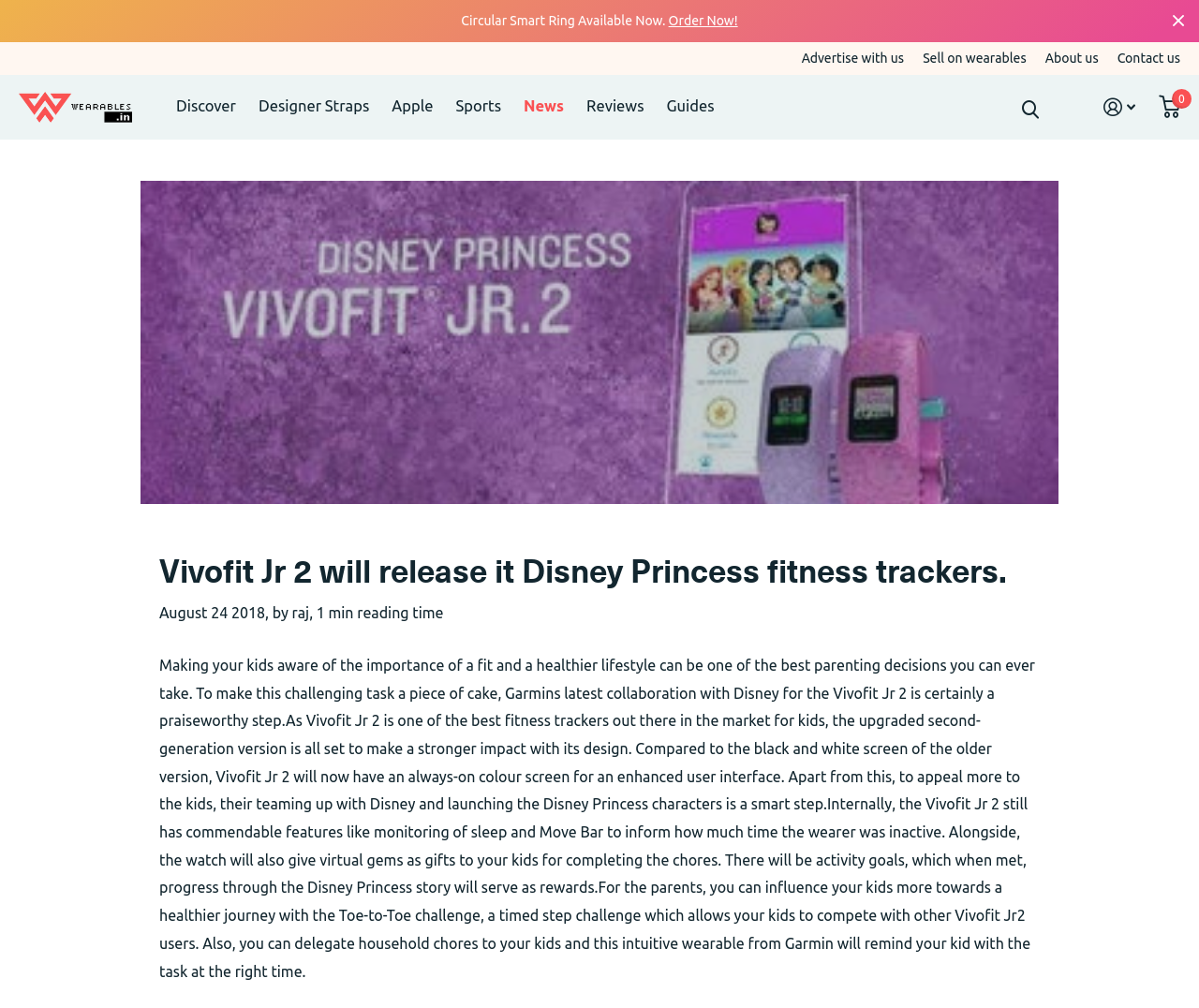Predict the bounding box coordinates of the area that should be clicked to accomplish the following instruction: "Visit the Wearables page". The bounding box coordinates should consist of four float numbers between 0 and 1, i.e., [left, top, right, bottom].

[0.016, 0.085, 0.11, 0.127]